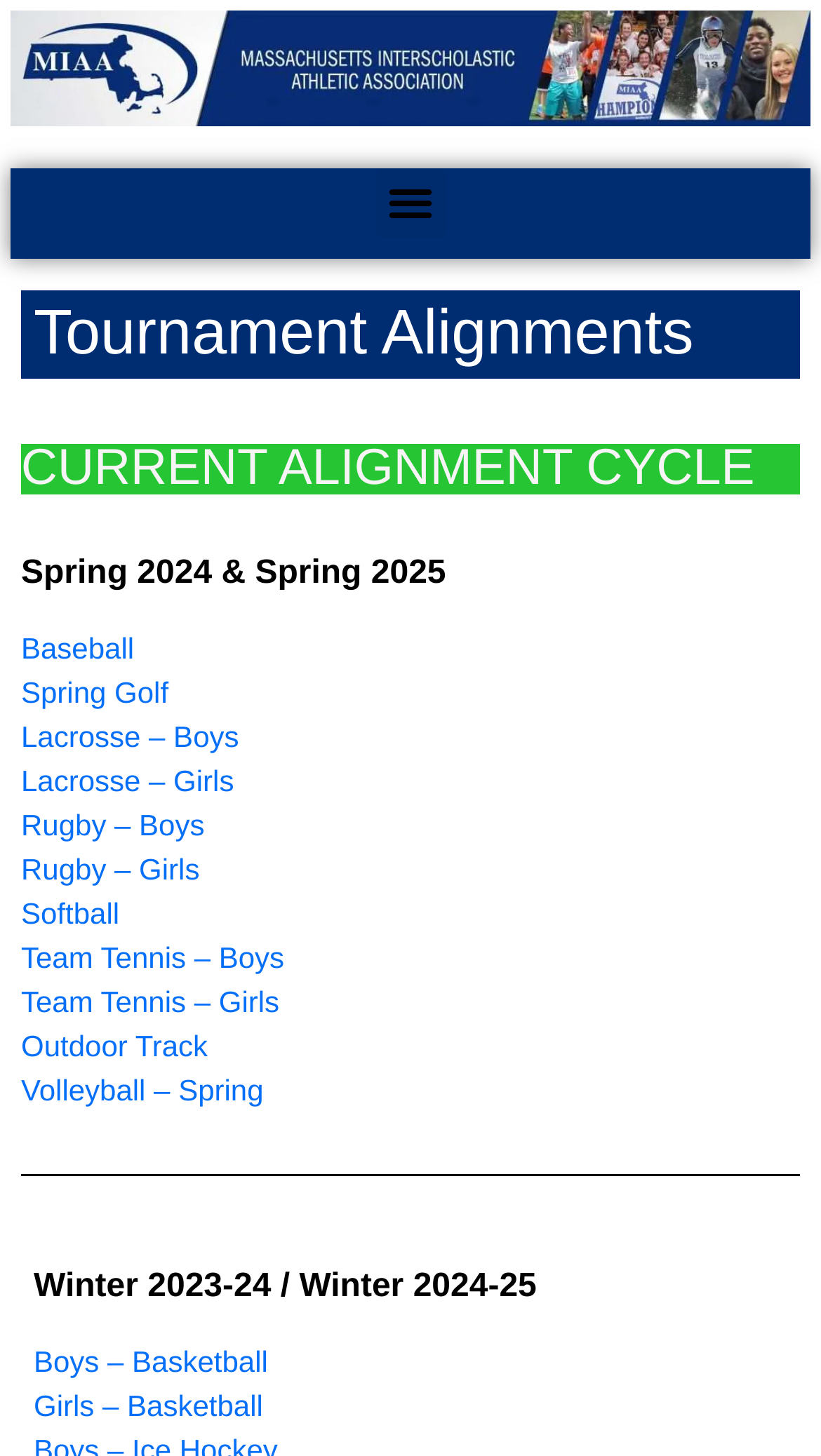Determine the bounding box coordinates of the UI element described by: "Team Tennis – Girls".

[0.026, 0.676, 0.34, 0.699]